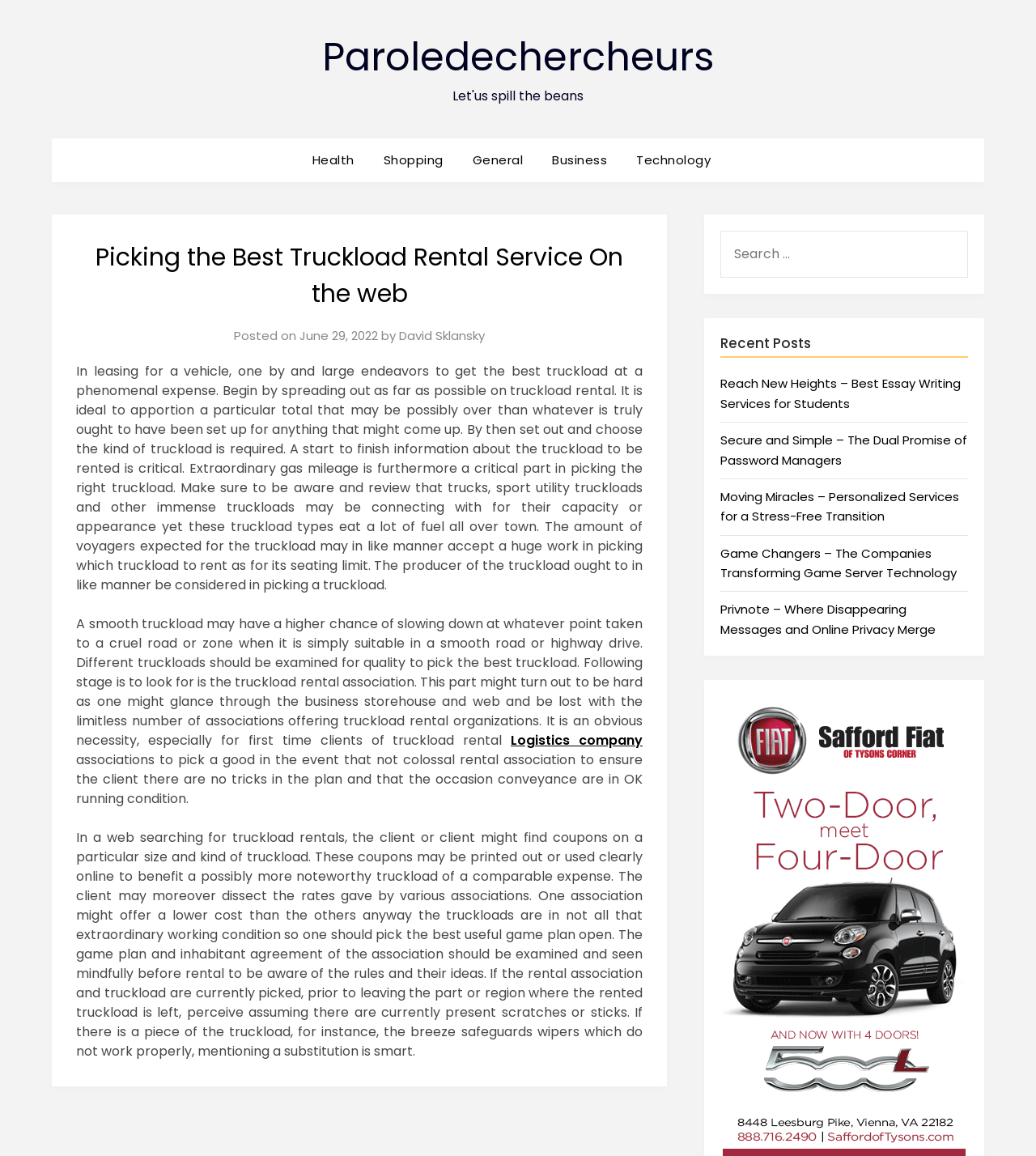Can you specify the bounding box coordinates for the region that should be clicked to fulfill this instruction: "Find out how to join forces".

None